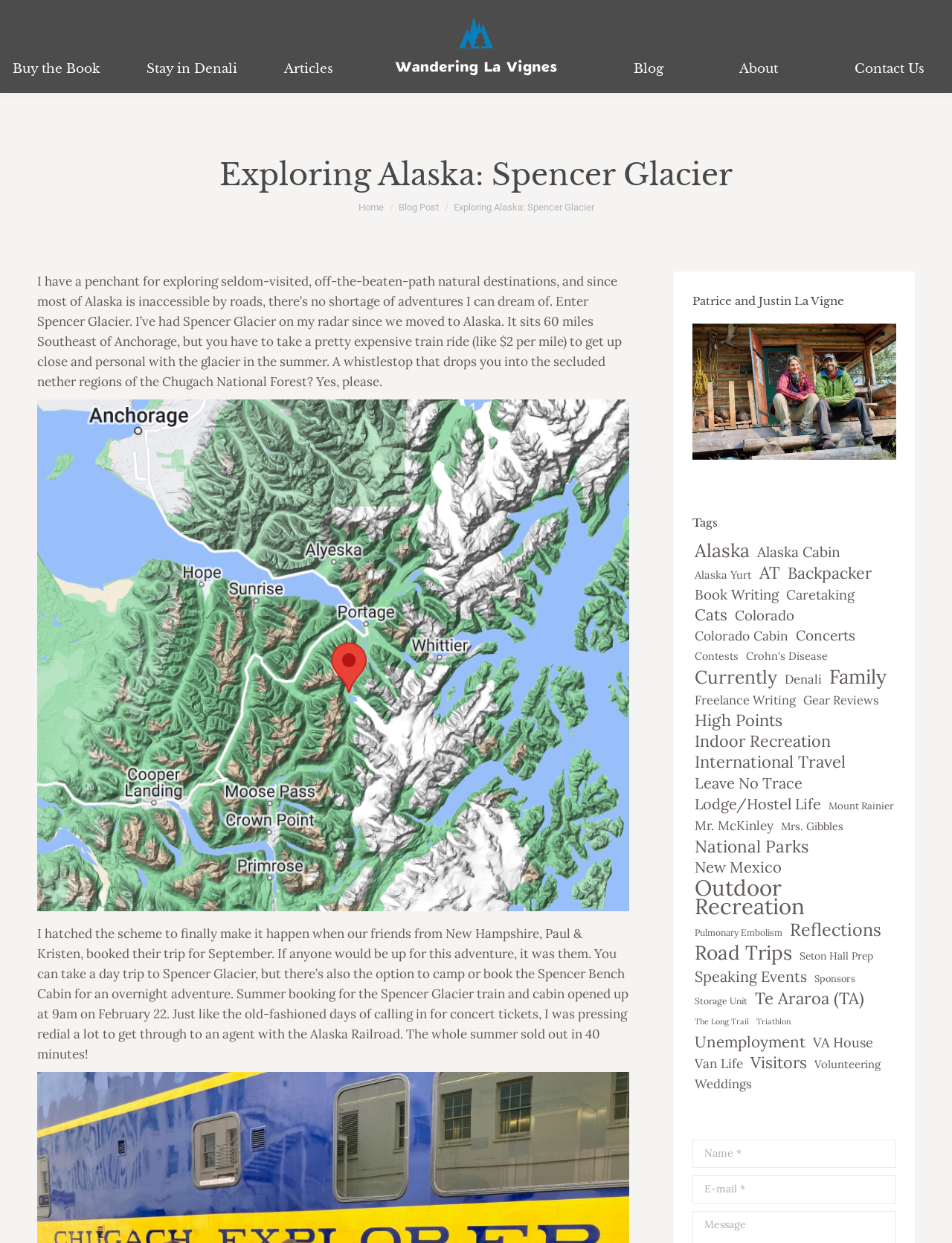Pinpoint the bounding box coordinates of the clickable area necessary to execute the following instruction: "Click on the 'Buy the Book' link". The coordinates should be given as four float numbers between 0 and 1, namely [left, top, right, bottom].

[0.0, 0.011, 0.118, 0.064]